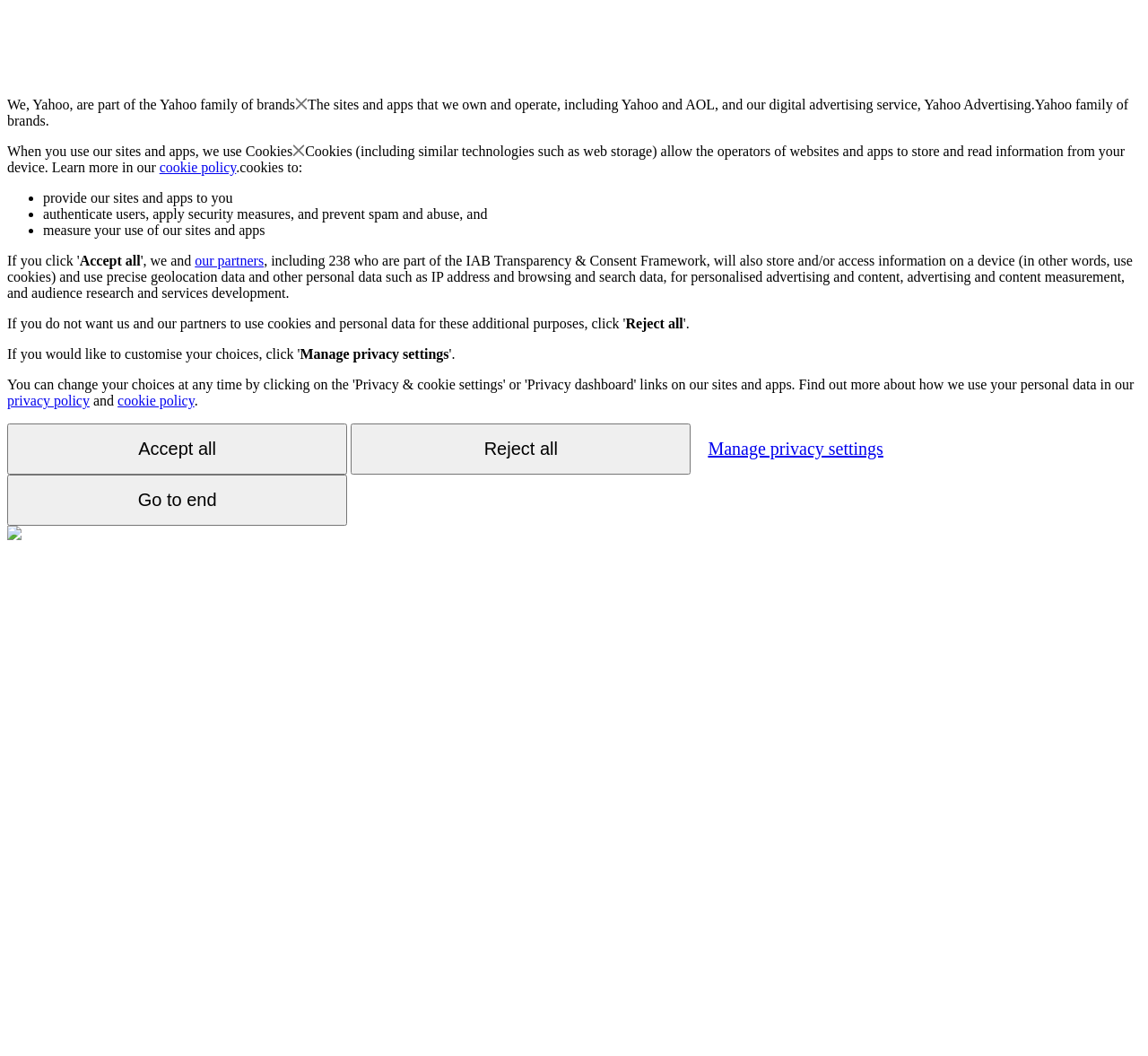Please find the bounding box coordinates of the clickable region needed to complete the following instruction: "Call 720-928-9051". The bounding box coordinates must consist of four float numbers between 0 and 1, i.e., [left, top, right, bottom].

None